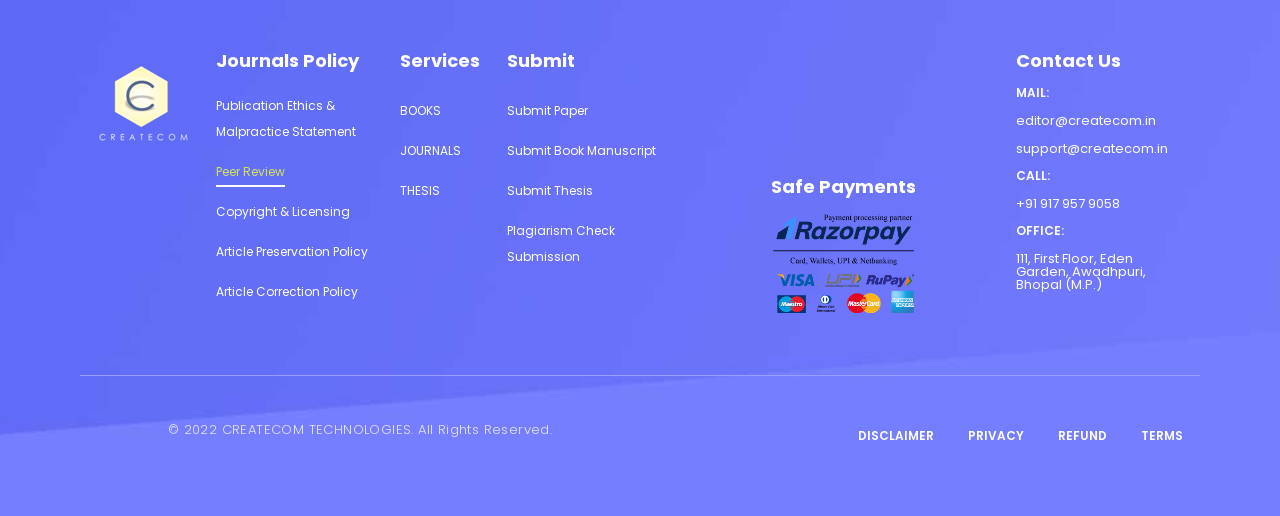Please locate the bounding box coordinates of the region I need to click to follow this instruction: "Submit a paper".

[0.396, 0.178, 0.459, 0.256]